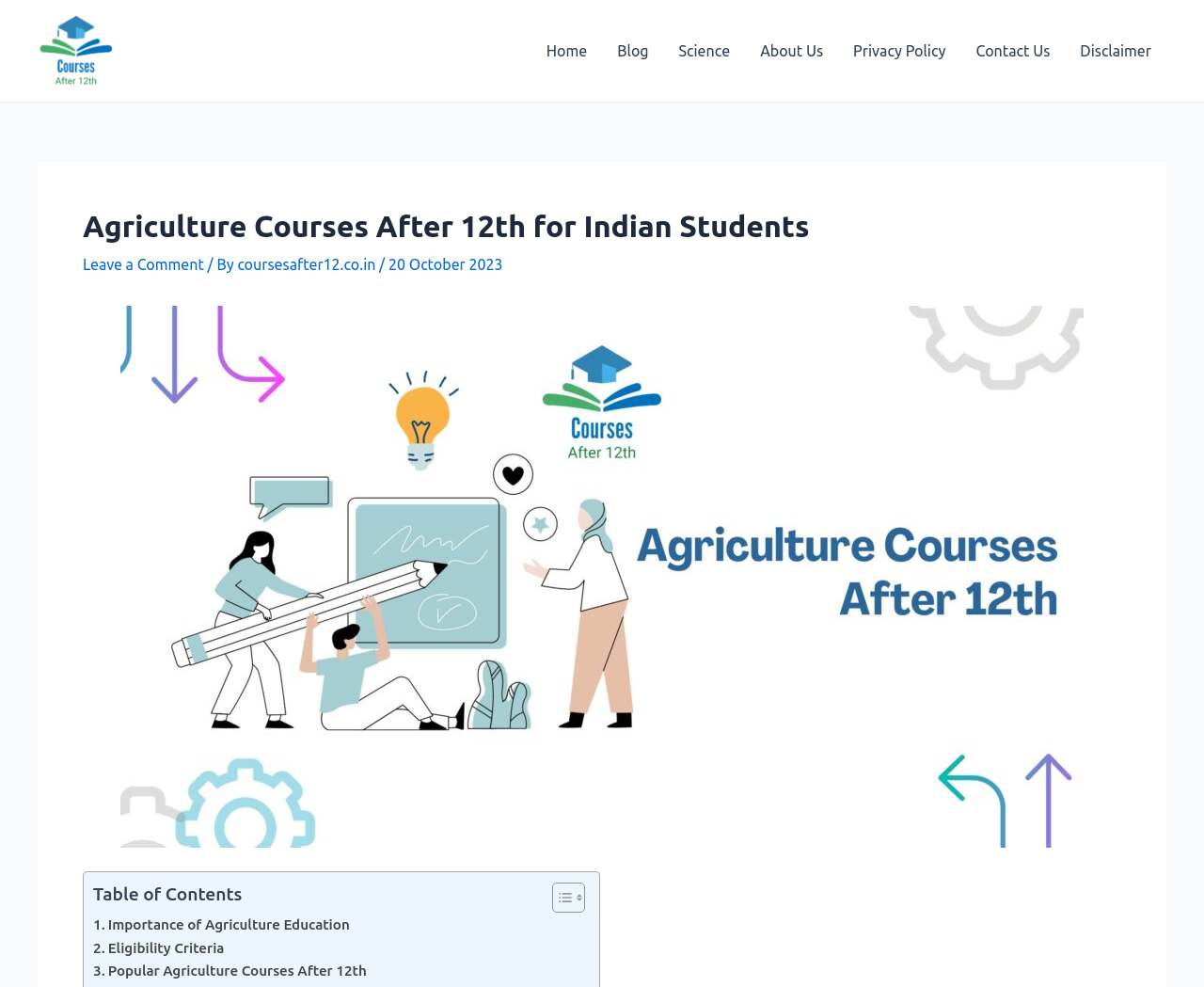Indicate the bounding box coordinates of the clickable region to achieve the following instruction: "Click the Popular Agriculture Courses After 12th link."

[0.077, 0.972, 0.304, 0.996]